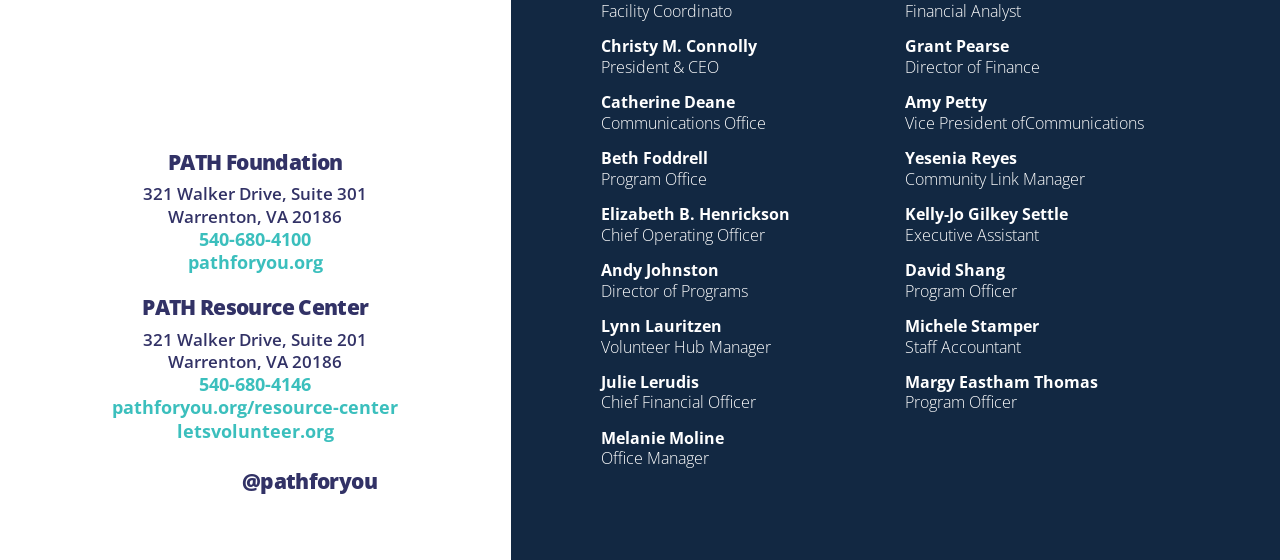What is the address of PATH Foundation?
Give a one-word or short-phrase answer derived from the screenshot.

321 Walker Drive, Suite 301